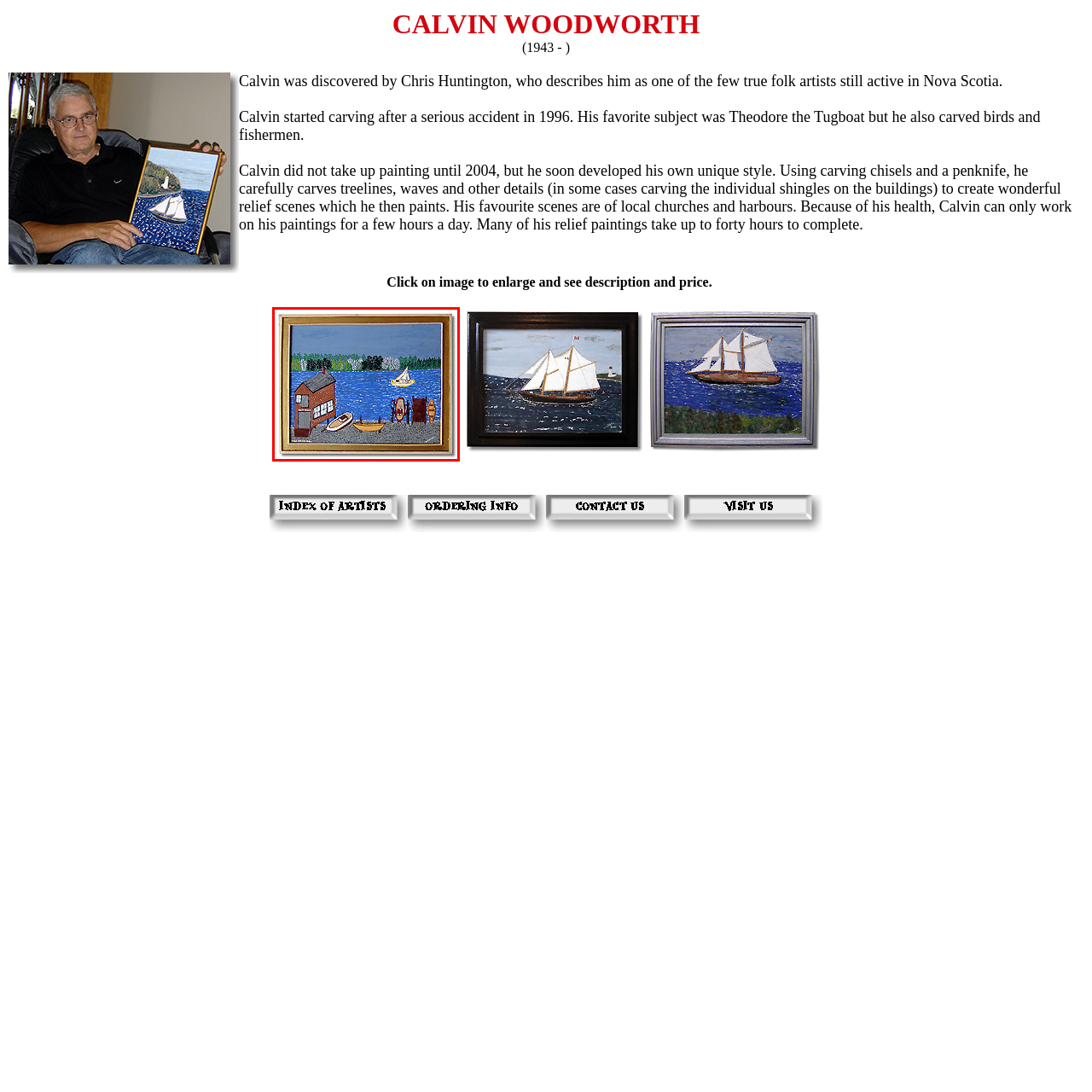Describe in detail the image that is highlighted by the red bounding box.

This vibrant painting by Calvin Woodworth captures the serene beauty of a lakeside scene, showcasing a quaint red boathouse alongside a peaceful body of water. The artwork features several boats on the shore, including a small rowboat and a canoe, inviting viewers to imagine a leisurely day by the lake. A sailboat gently glides across the shimmering blue surface, adding a touch of movement to the tranquil setting. 

The background is adorned with lush green trees and hints of lighter foliage, suggesting the changing seasons. Woodworth, known for his unique style and attention to detail, often reflects local landscapes in his work. This piece exemplifies his love for depicting local churches and harbors, manifested through careful carving and painting techniques that create depth and texture. The warm gold frame complements the colorful palette, adding an elegant touch to this charming scene, which takes many hours to perfect.